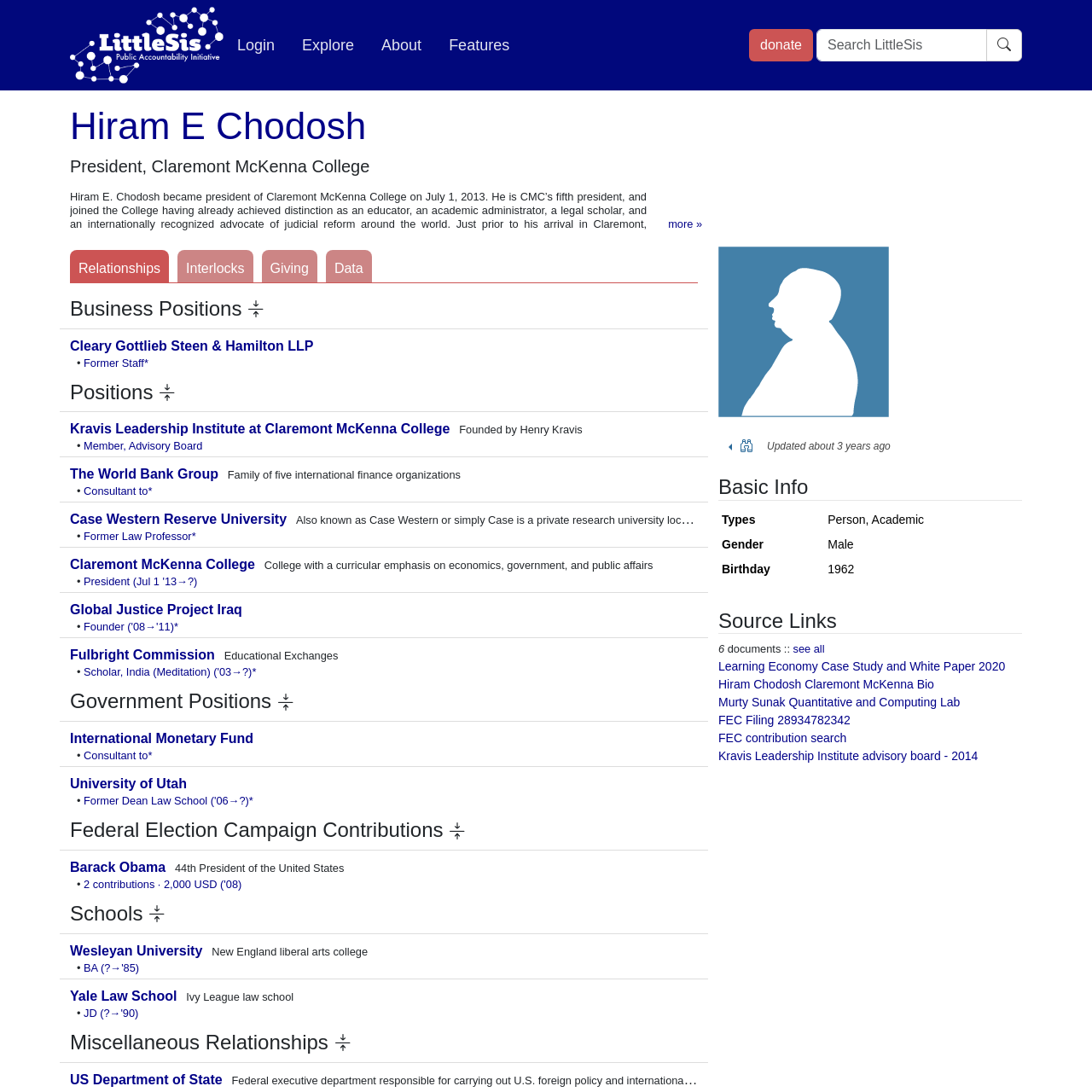Pinpoint the bounding box coordinates of the element that must be clicked to accomplish the following instruction: "View more about Hiram E Chodosh". The coordinates should be in the format of four float numbers between 0 and 1, i.e., [left, top, right, bottom].

[0.612, 0.199, 0.643, 0.212]